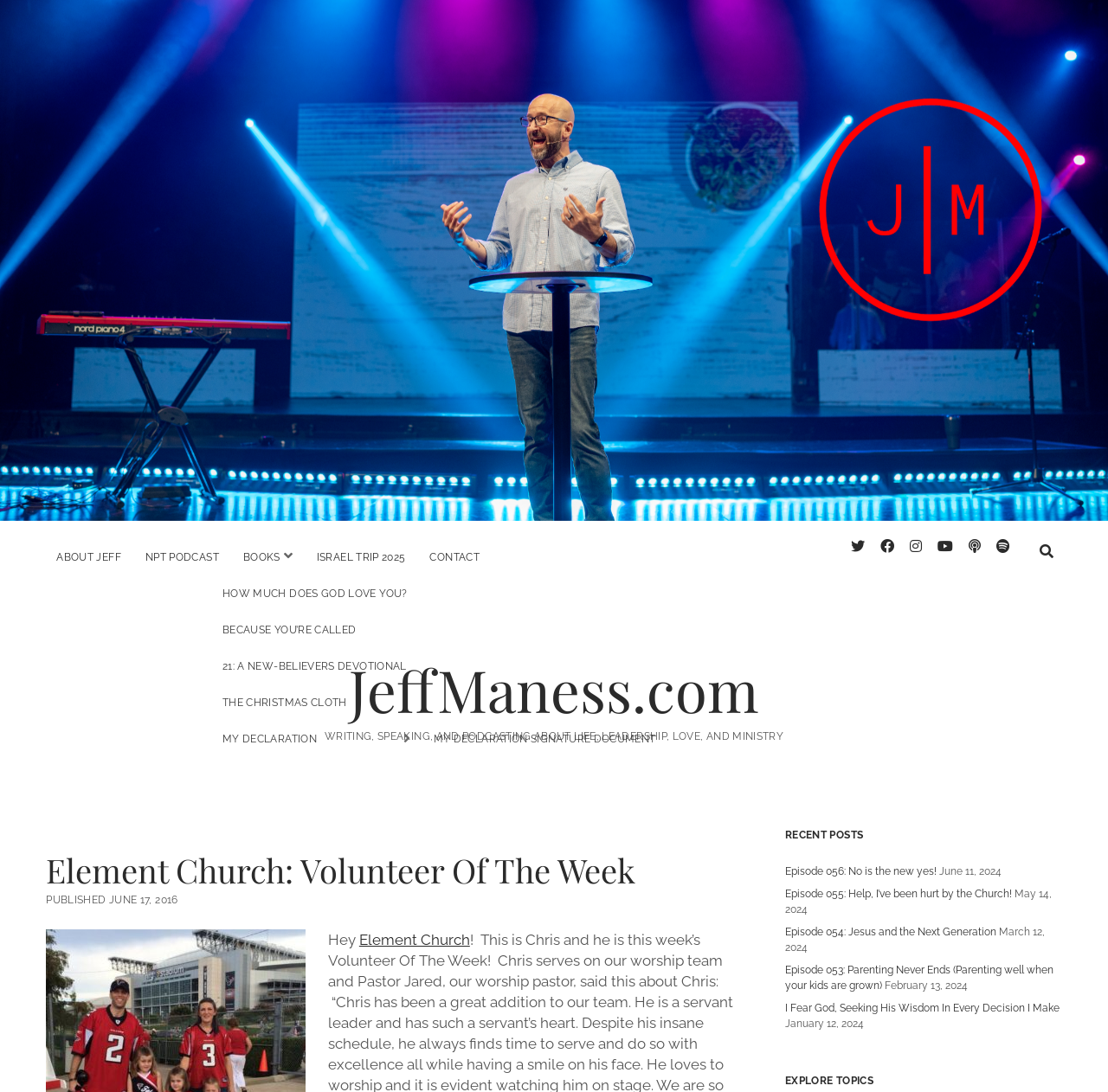Can you specify the bounding box coordinates of the area that needs to be clicked to fulfill the following instruction: "Search for something"?

[0.93, 0.491, 0.958, 0.521]